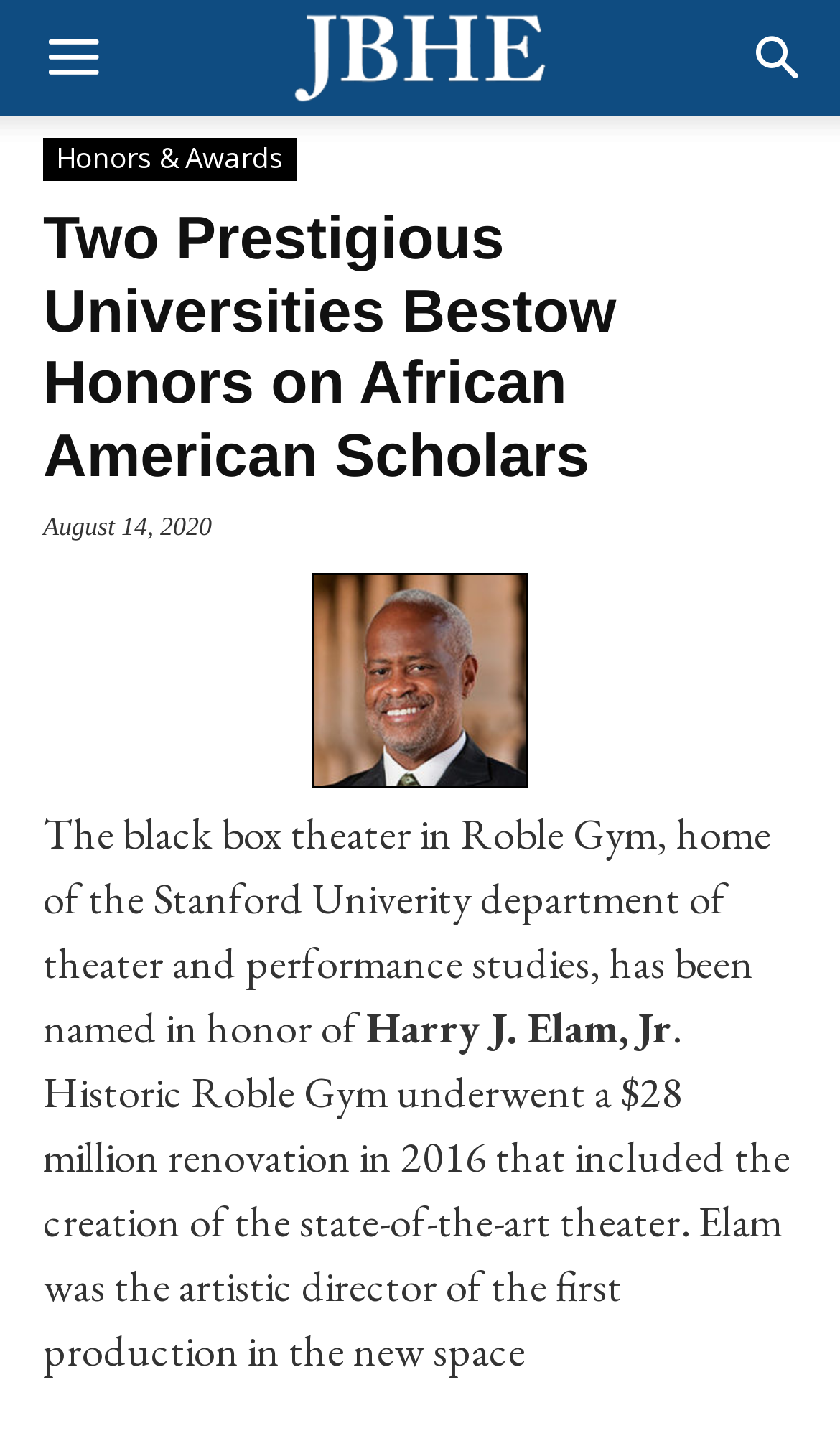What is the date of the article?
From the screenshot, provide a brief answer in one word or phrase.

August 14, 2020